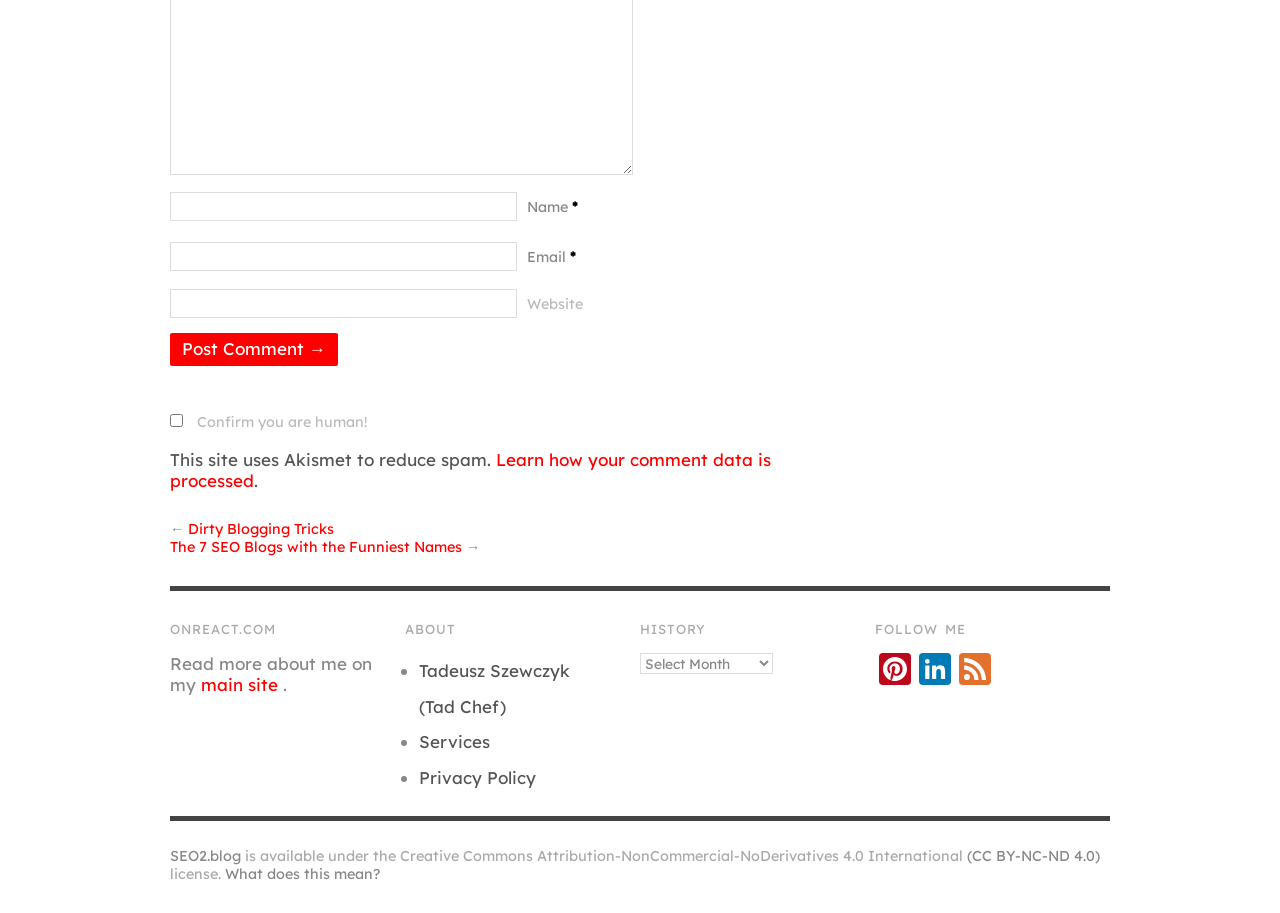What is the license under which the content is available? Examine the screenshot and reply using just one word or a brief phrase.

CC BY-NC-ND 4.0